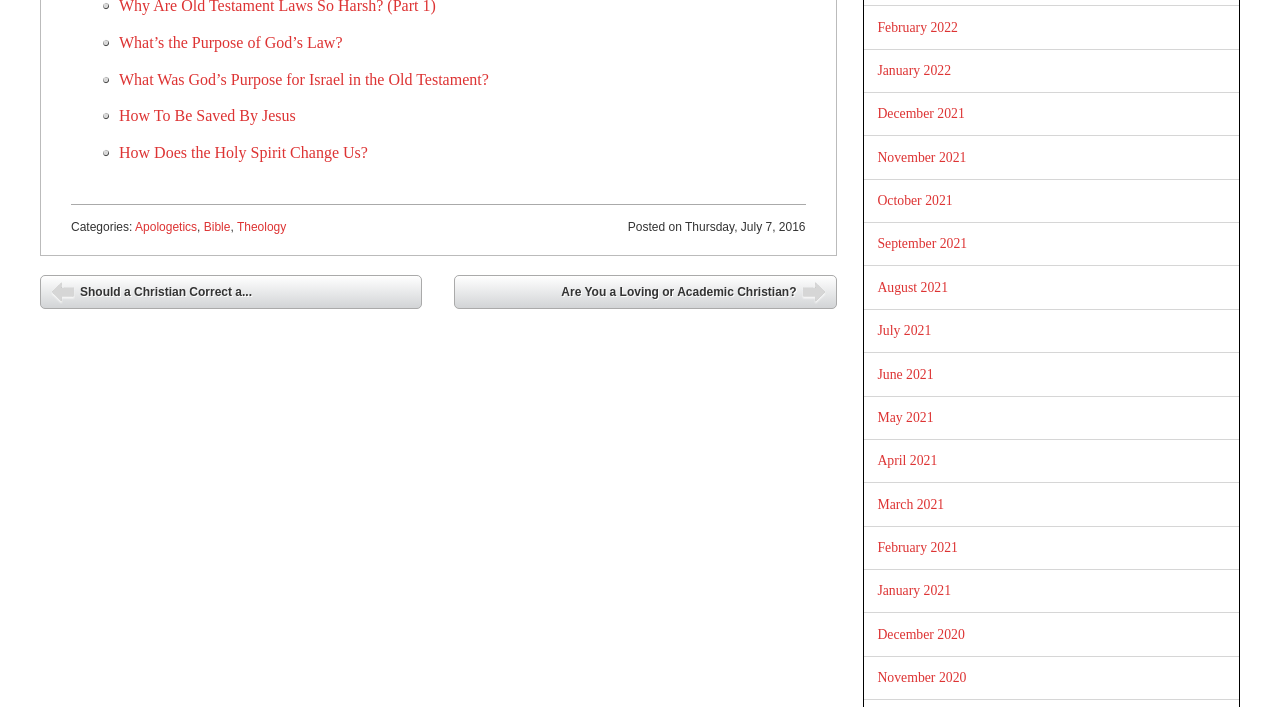How many links are there in the categories section?
From the image, respond with a single word or phrase.

3